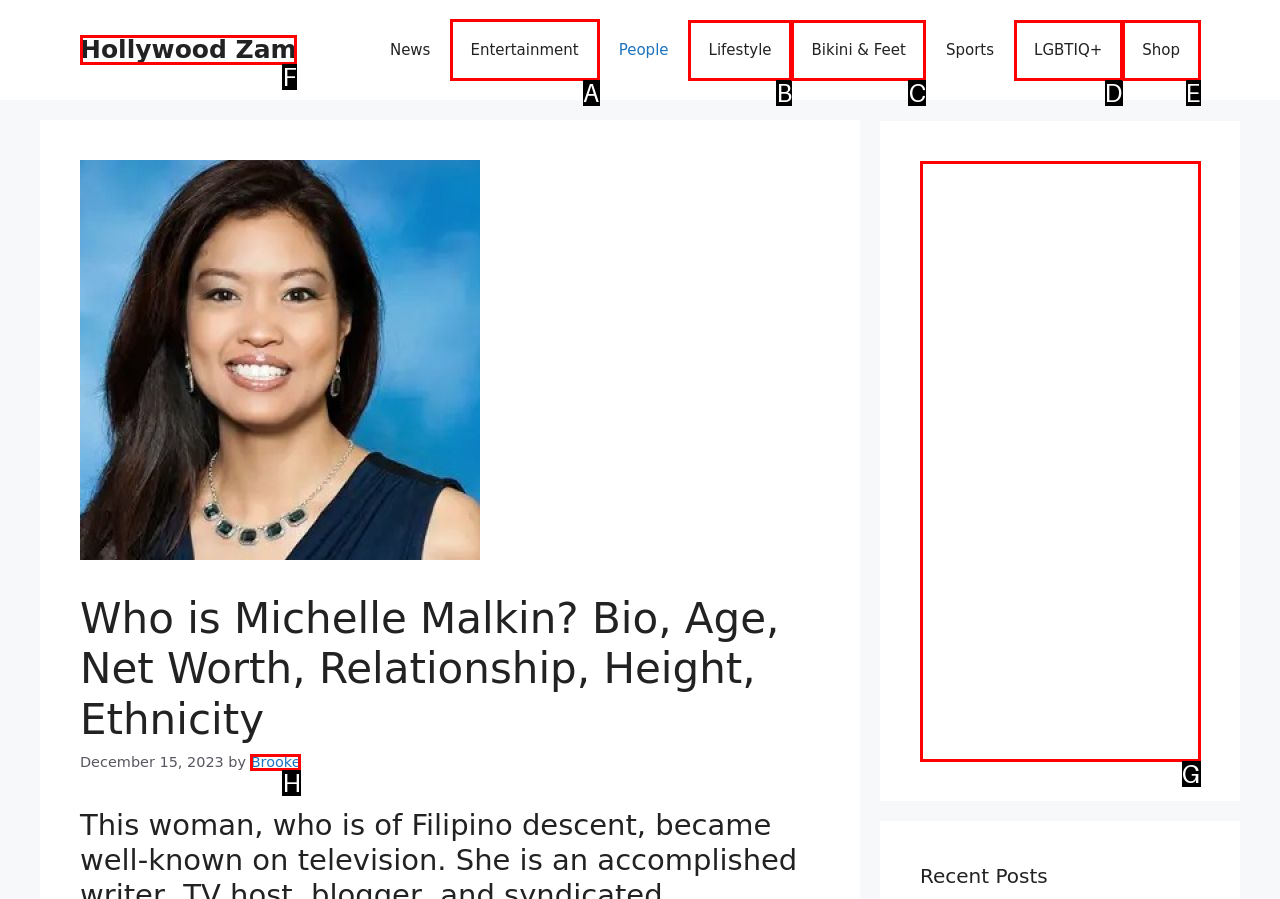Select the letter of the UI element you need to click to complete this task: Visit the 'Entertainment' page.

A